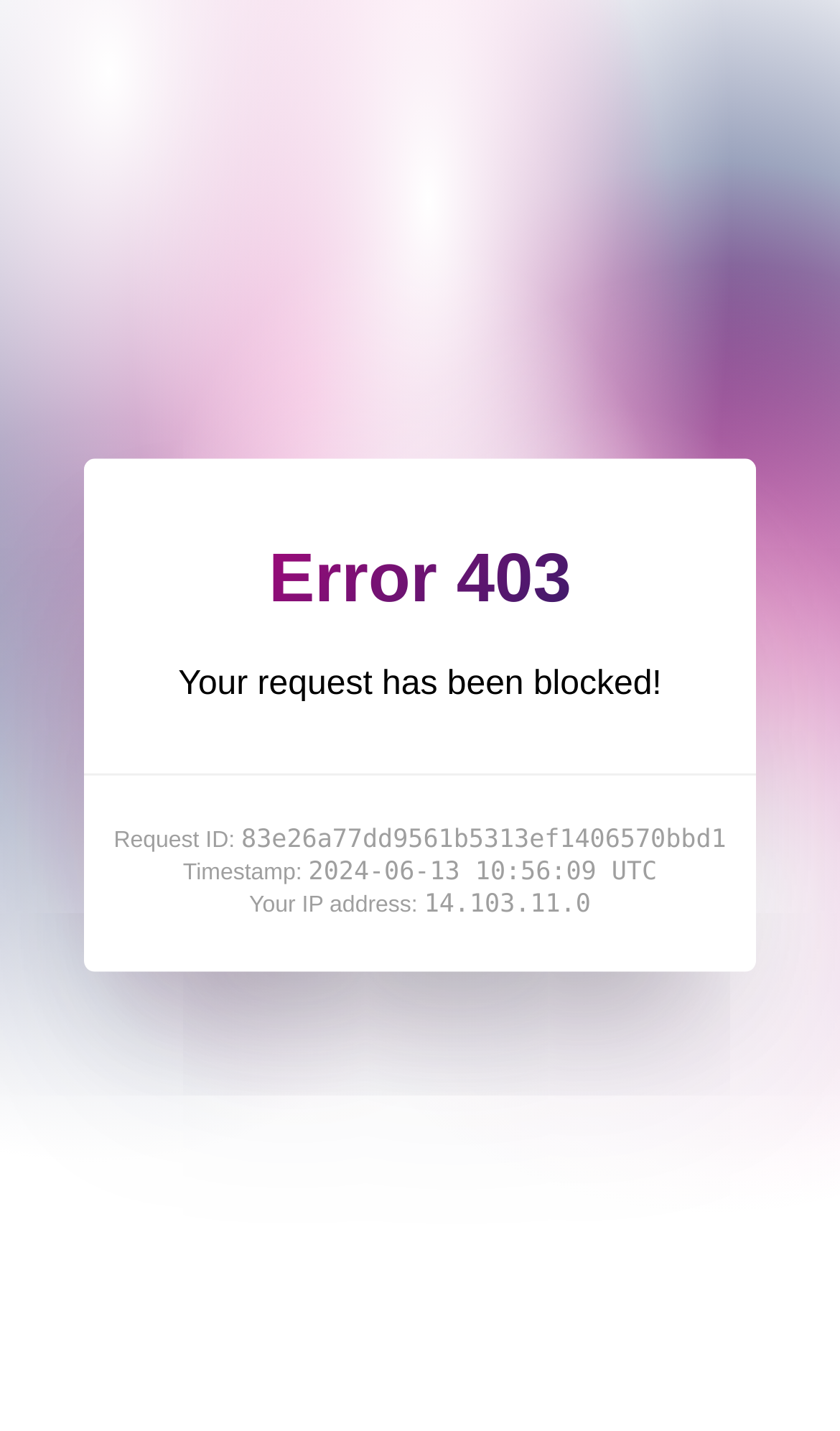Answer the following query with a single word or phrase:
What is the status of the request?

Blocked